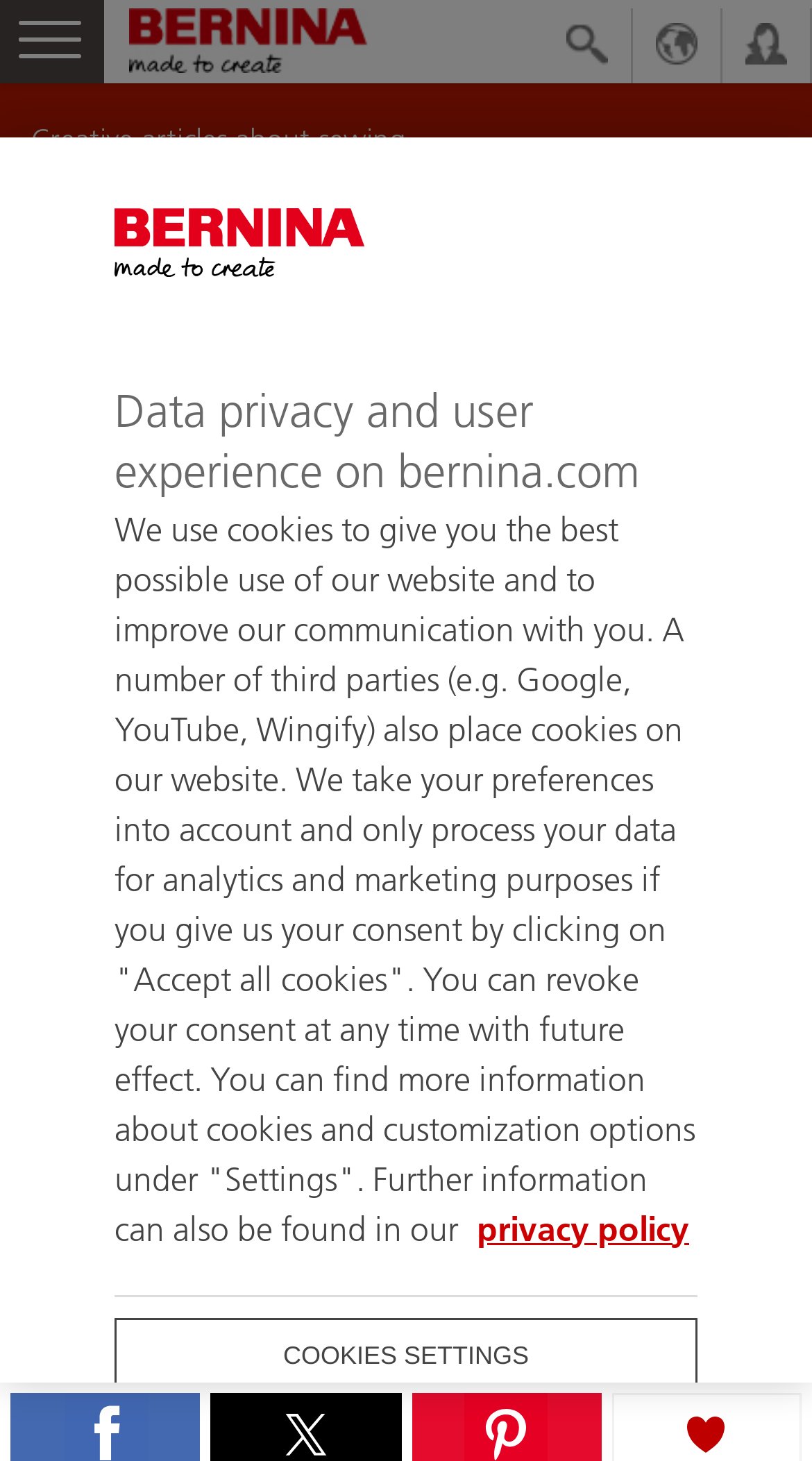Determine the bounding box coordinates of the clickable area required to perform the following instruction: "Share on Facebook". The coordinates should be represented as four float numbers between 0 and 1: [left, top, right, bottom].

[0.051, 0.402, 0.266, 0.459]